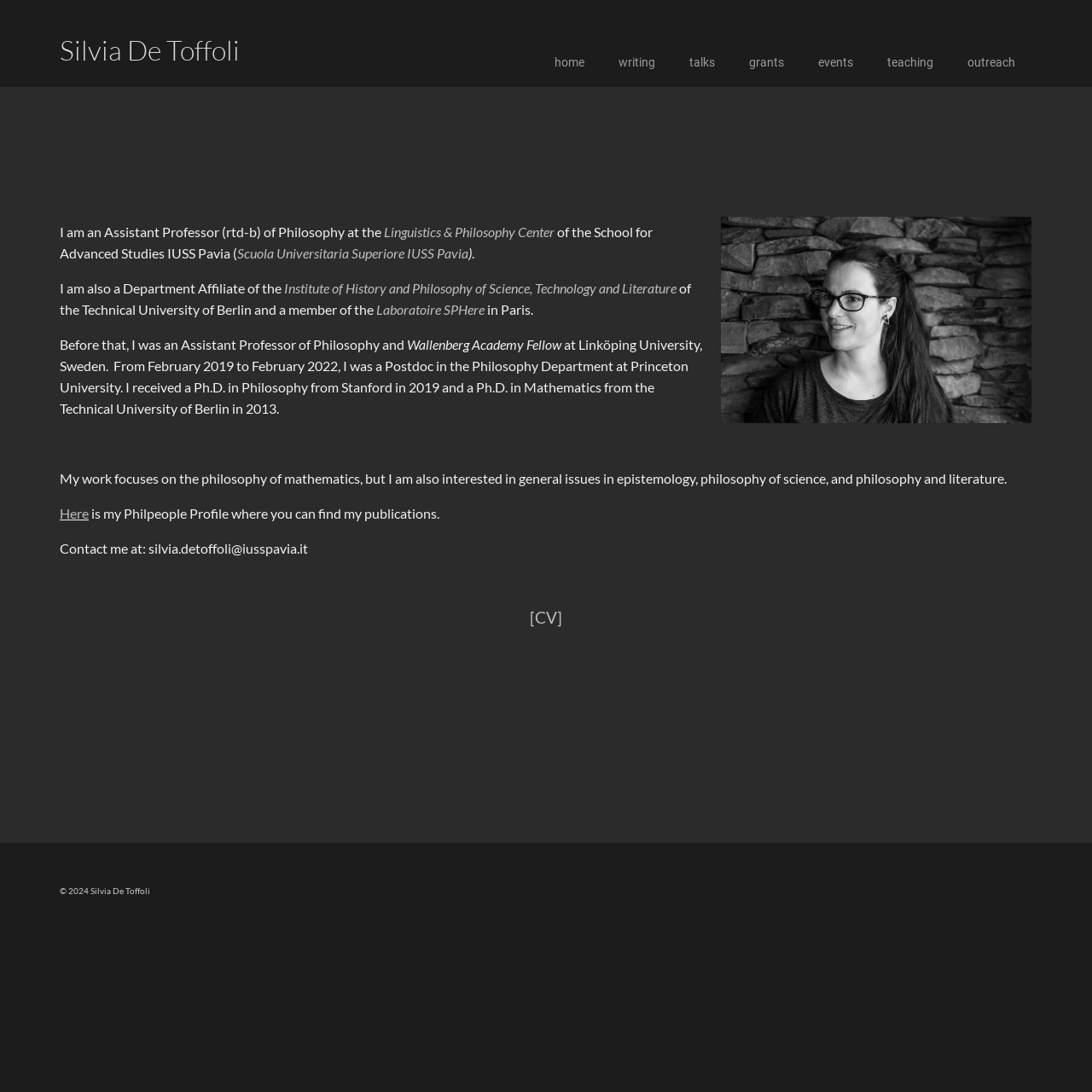Where is Silvia De Toffoli affiliated with?
Using the picture, provide a one-word or short phrase answer.

Technical University of Berlin